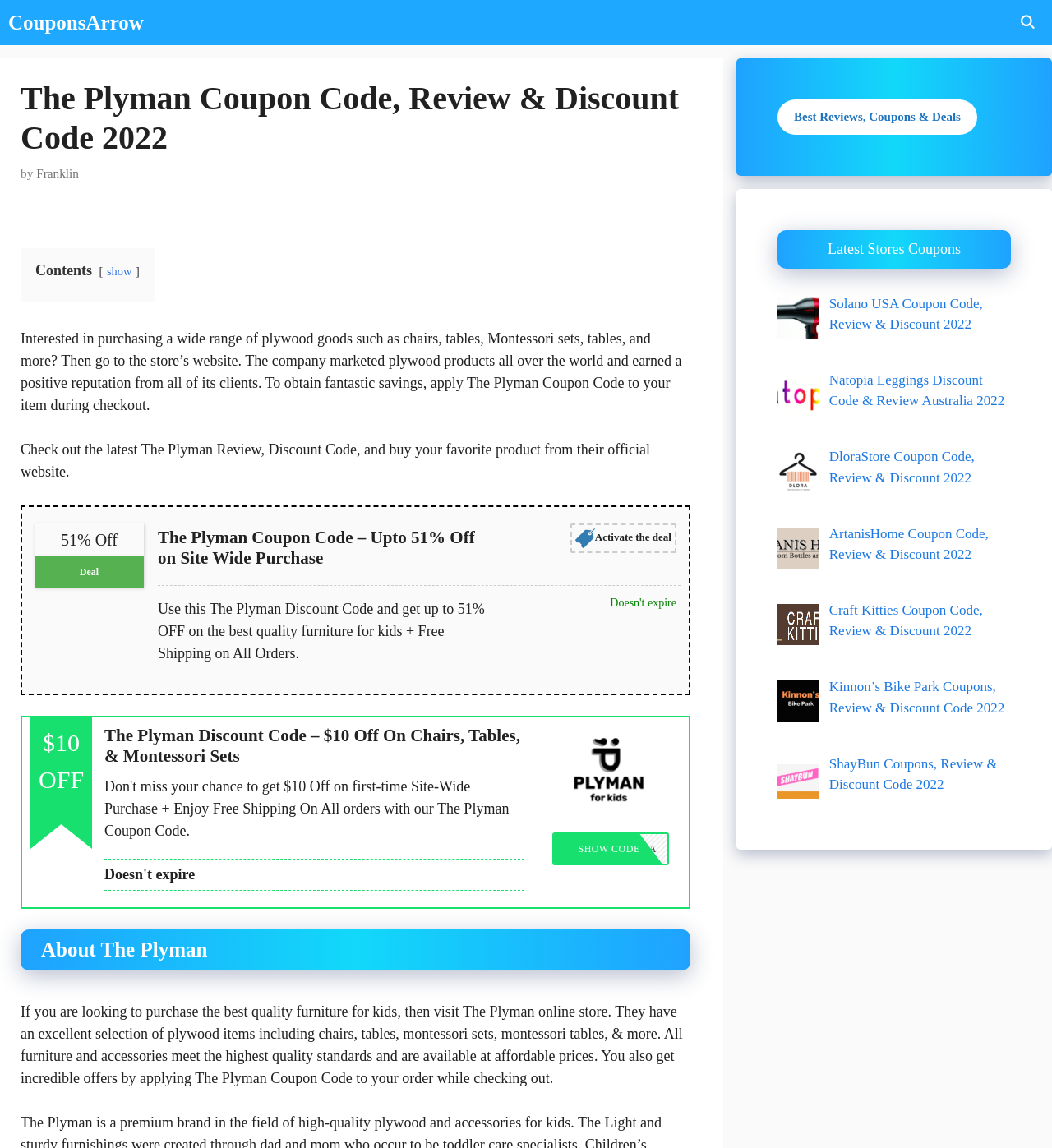Can you find the bounding box coordinates for the element to click on to achieve the instruction: "Click on the 'Coupons' link"?

[0.008, 0.0, 0.137, 0.039]